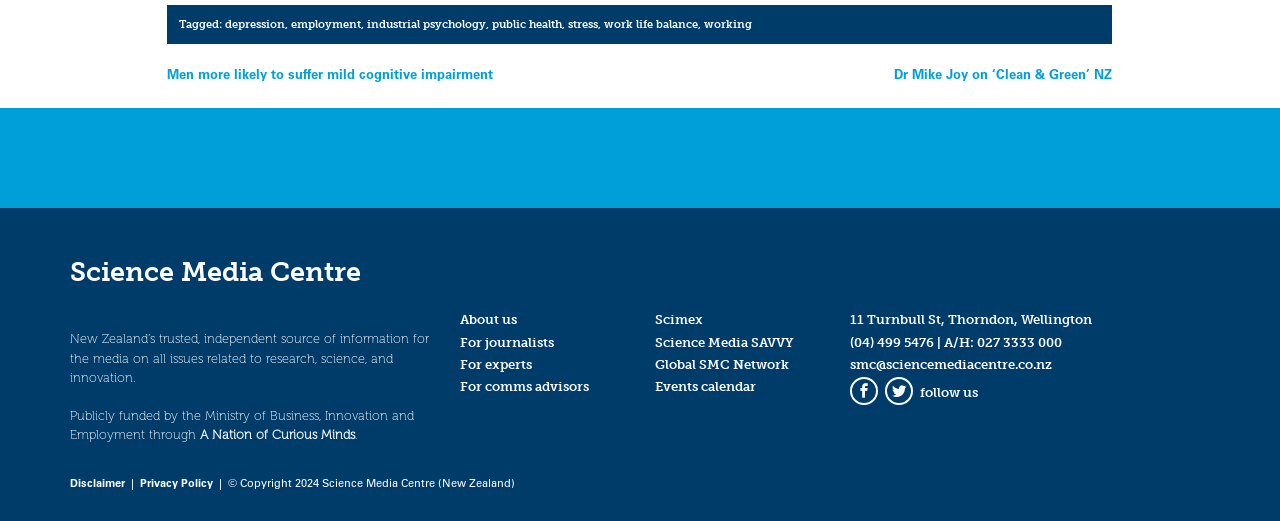Identify the bounding box coordinates of the specific part of the webpage to click to complete this instruction: "Follow Science Media Centre on Facebook".

[0.664, 0.724, 0.686, 0.778]